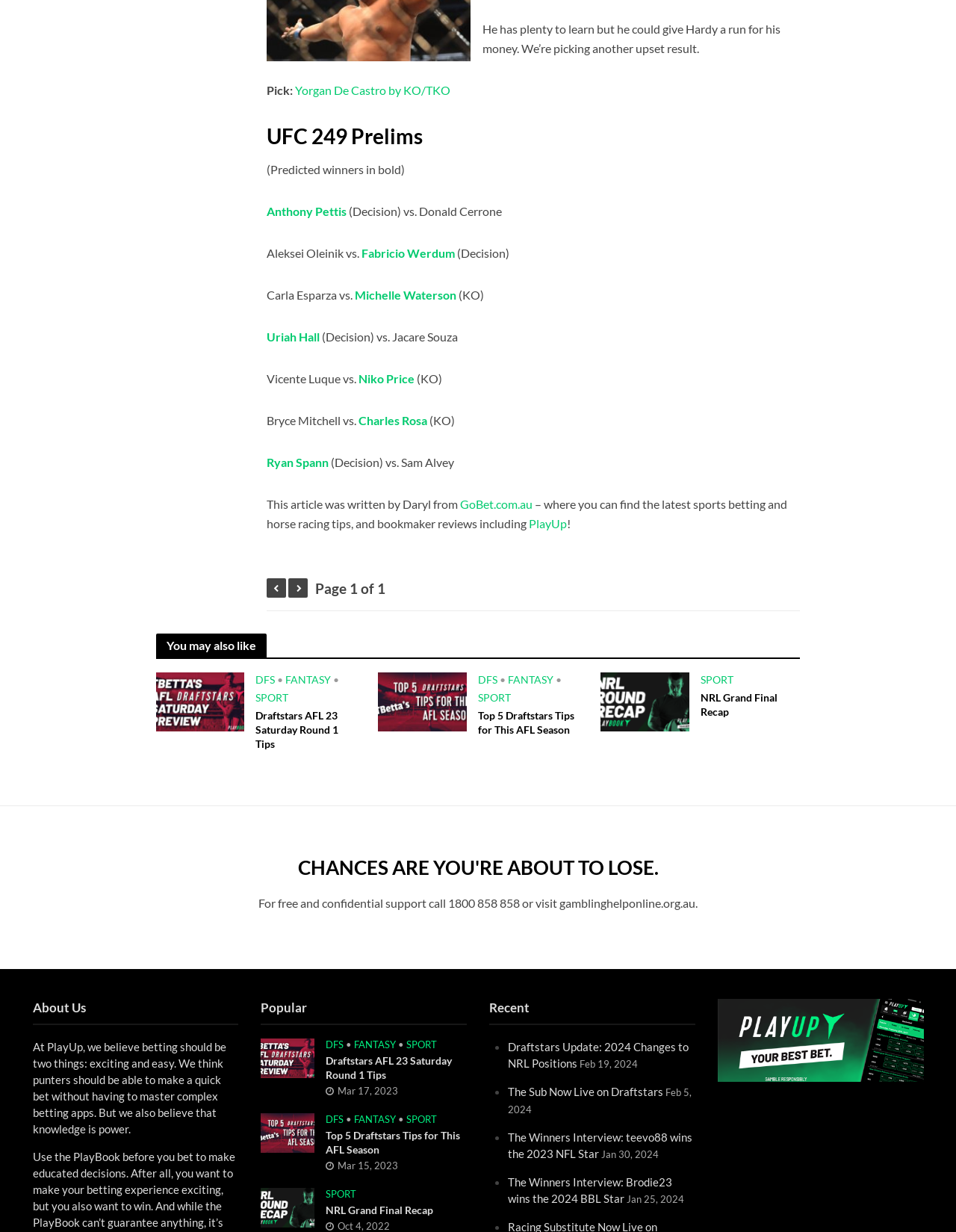Identify the bounding box coordinates of the element to click to follow this instruction: 'Click on the link to read about UFC 249 Prelims'. Ensure the coordinates are four float values between 0 and 1, provided as [left, top, right, bottom].

[0.279, 0.099, 0.837, 0.121]